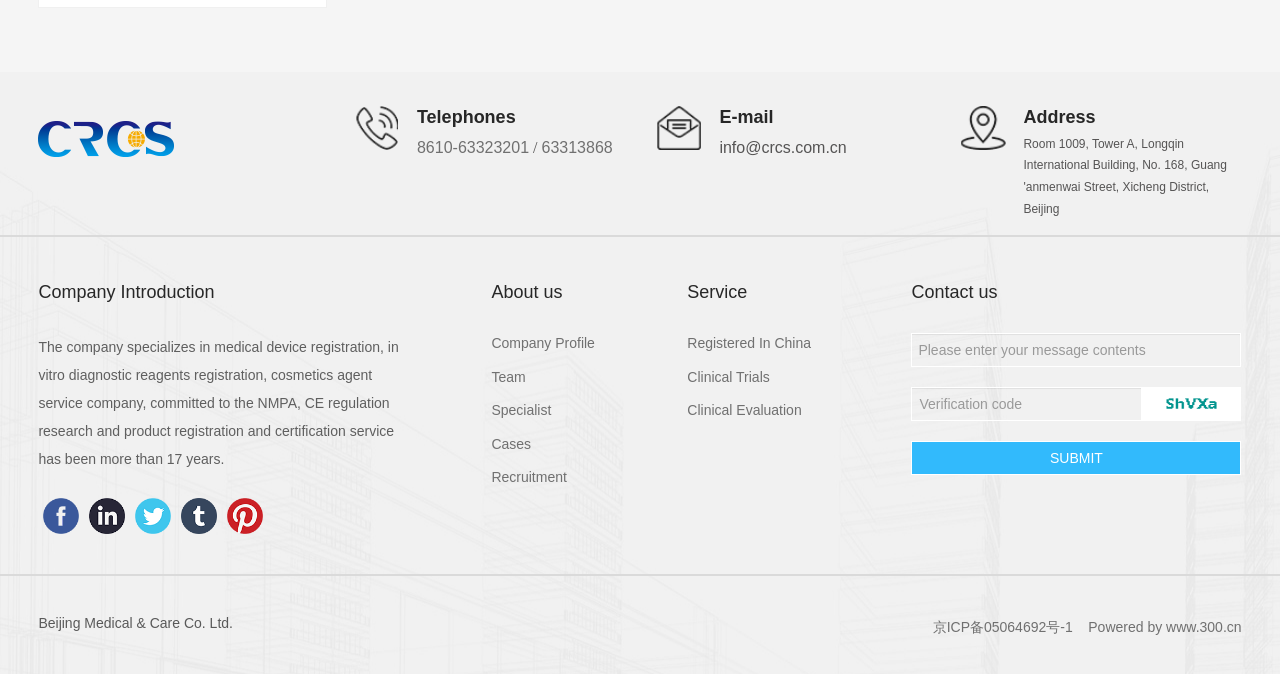Locate the UI element described by Registered In China in the provided webpage screenshot. Return the bounding box coordinates in the format (top-left x, top-left y, bottom-right x, bottom-right y), ensuring all values are between 0 and 1.

[0.537, 0.497, 0.634, 0.521]